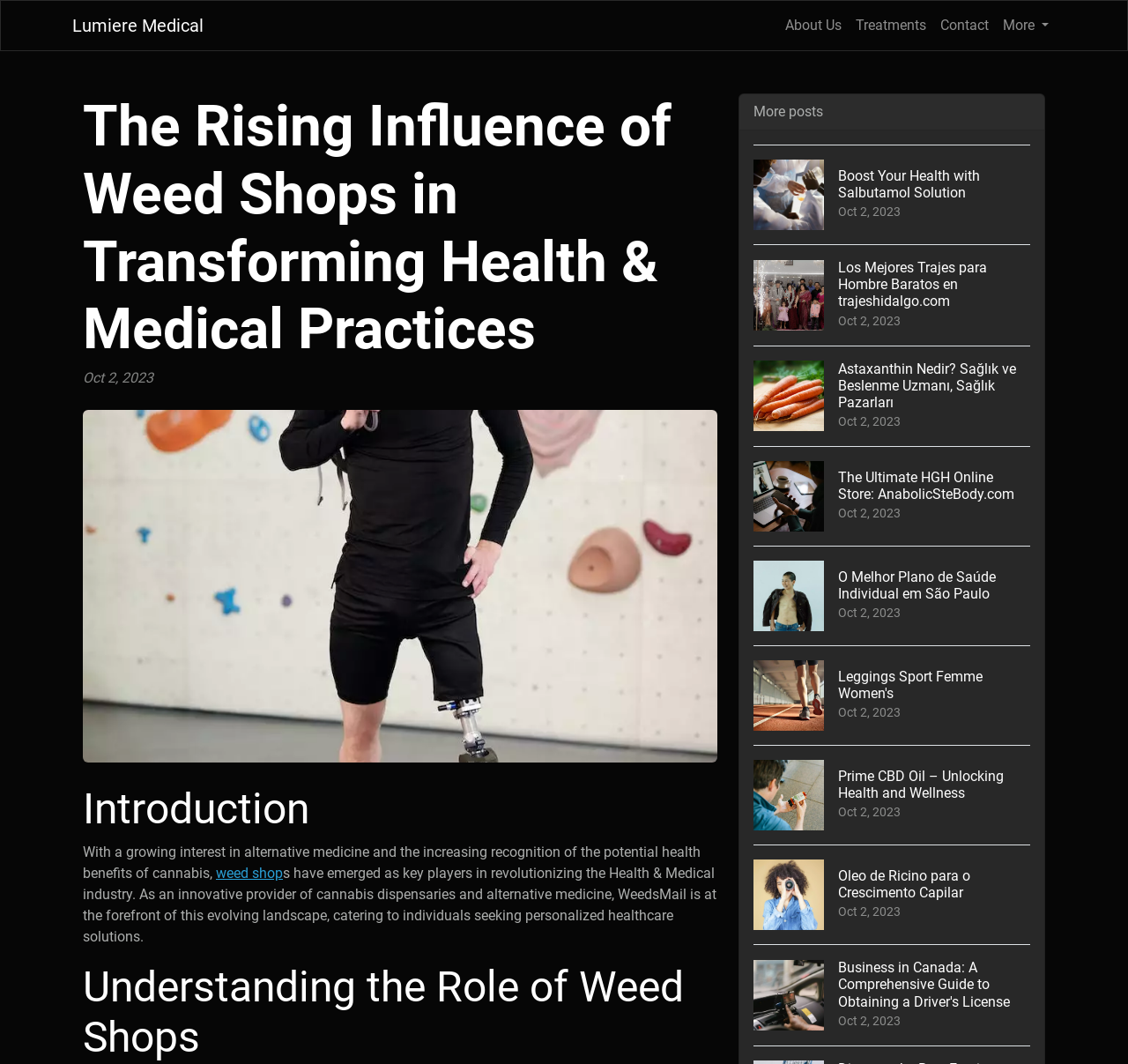Determine the bounding box coordinates of the clickable element to complete this instruction: "Click on the 'More' button". Provide the coordinates in the format of four float numbers between 0 and 1, [left, top, right, bottom].

[0.883, 0.007, 0.936, 0.041]